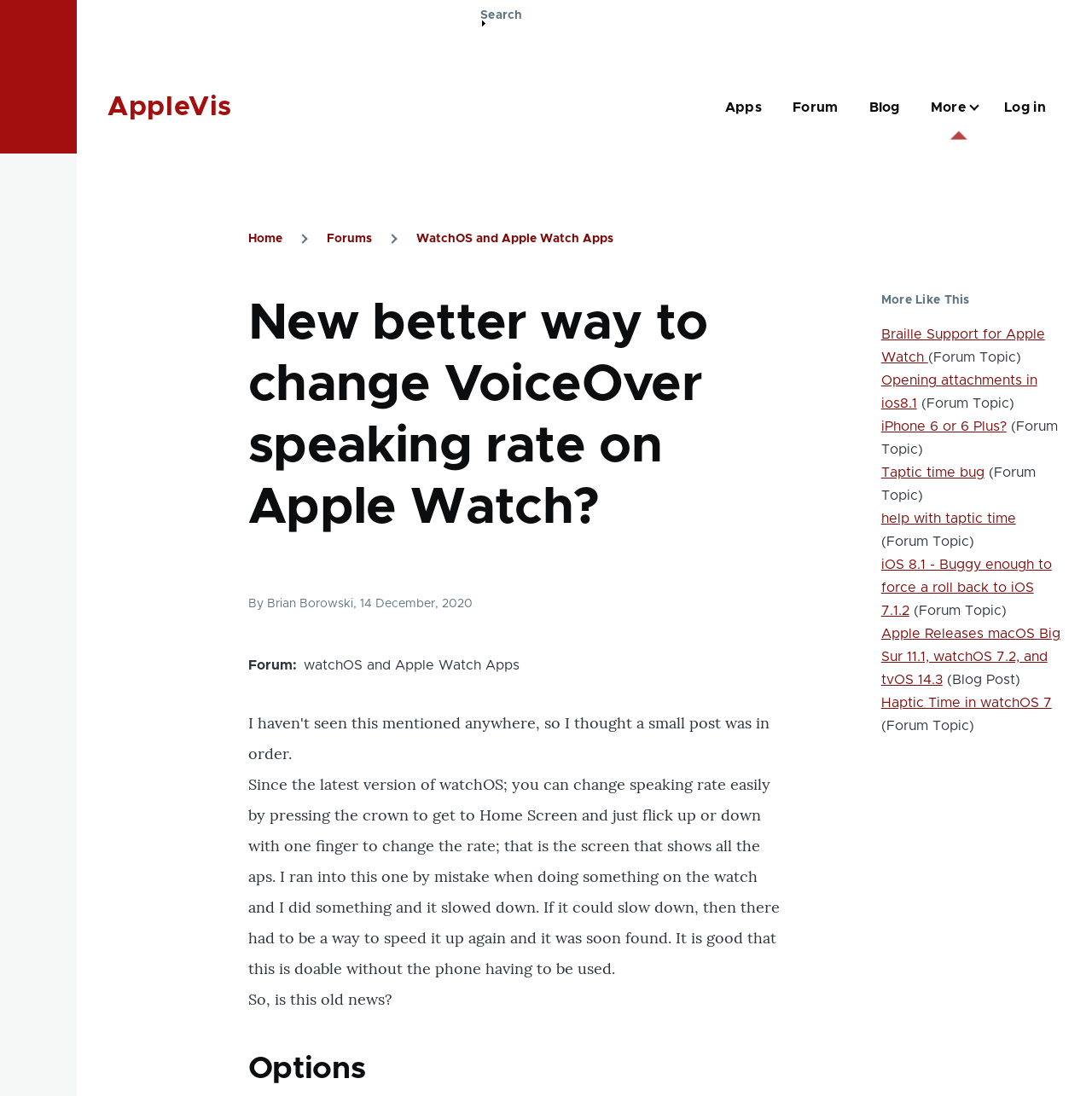Specify the bounding box coordinates for the region that must be clicked to perform the given instruction: "Skip to main content".

[0.0, 0.0, 1.0, 0.014]